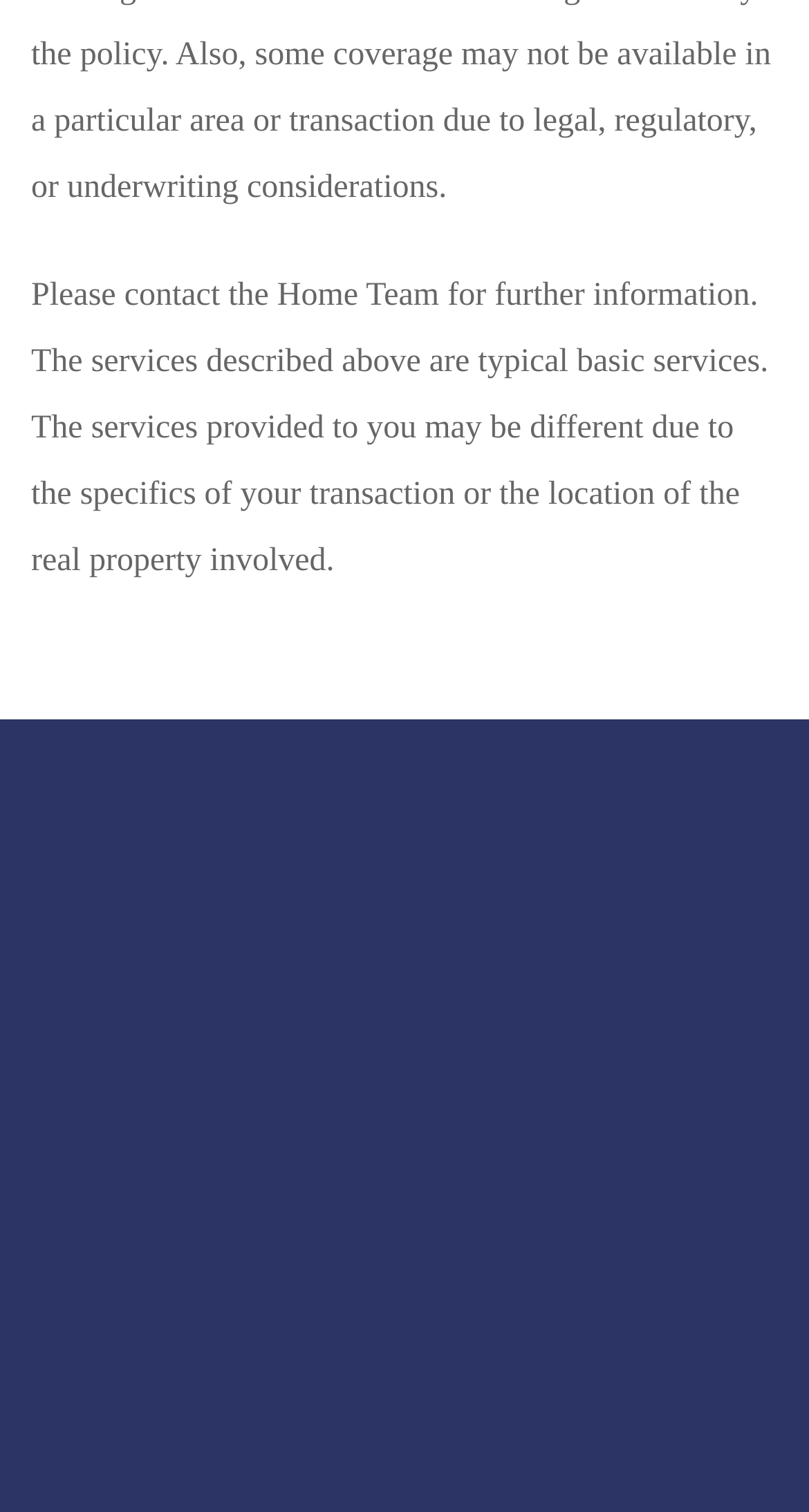Give a succinct answer to this question in a single word or phrase: 
What is the company name?

HOME ABSTRACT CORP.